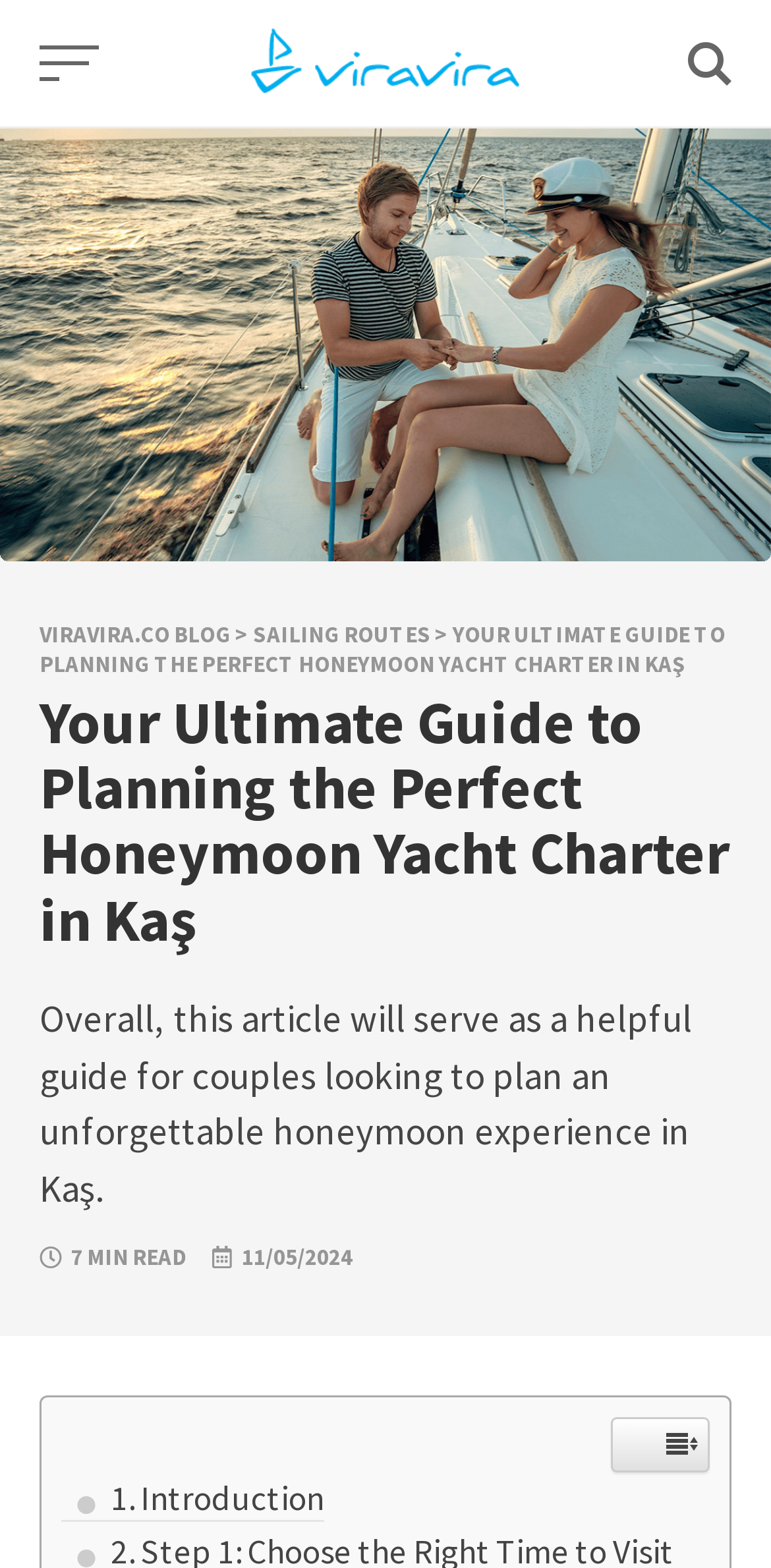Highlight the bounding box of the UI element that corresponds to this description: "Introduction".

[0.079, 0.942, 0.421, 0.969]